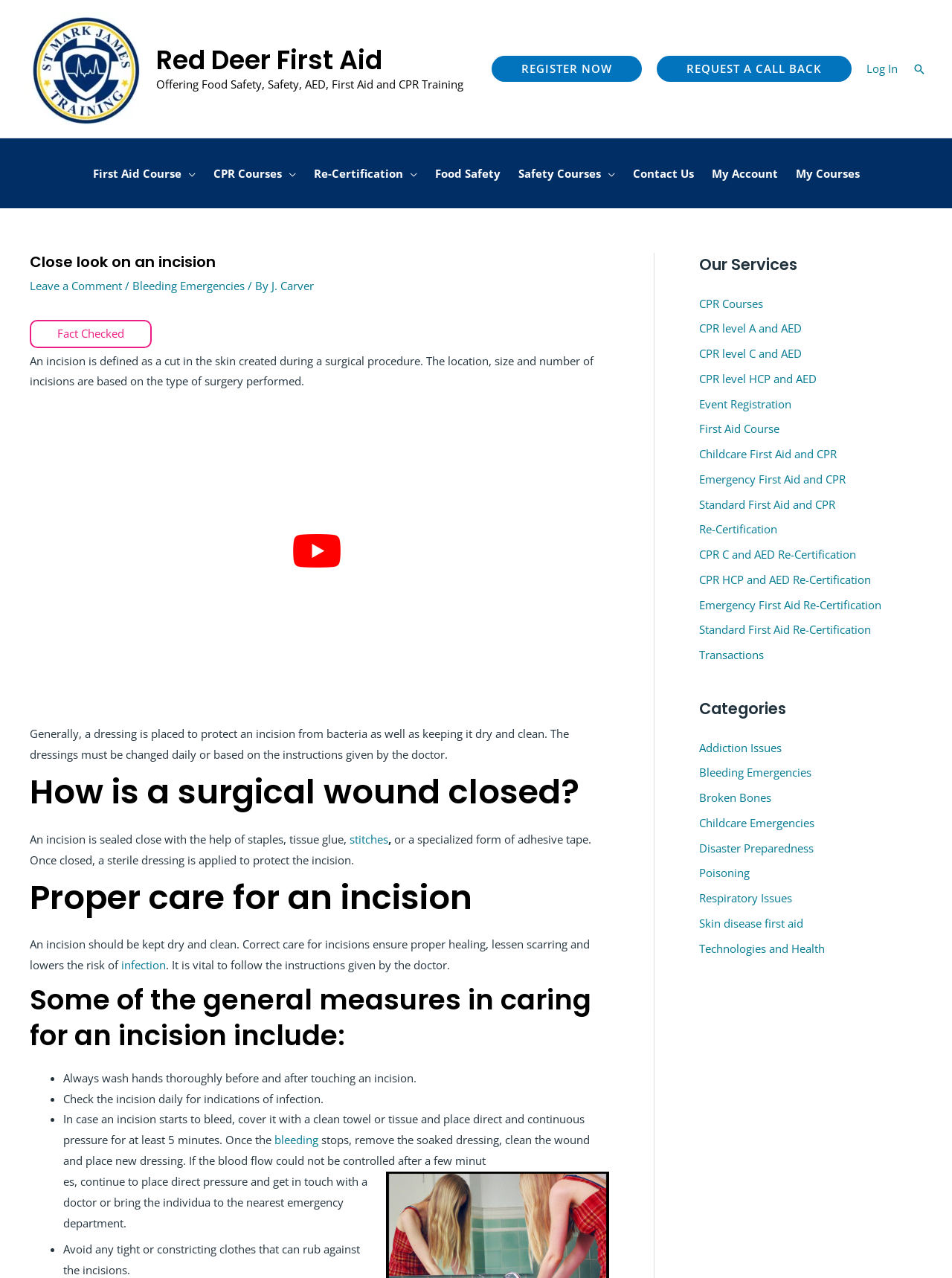Using the information from the screenshot, answer the following question thoroughly:
What is the purpose of a dressing in wound care?

I found the answer by reading the text in the main content area, which states 'Generally, a dressing is placed to protect an incision from bacteria as well as keeping it dry and clean.'